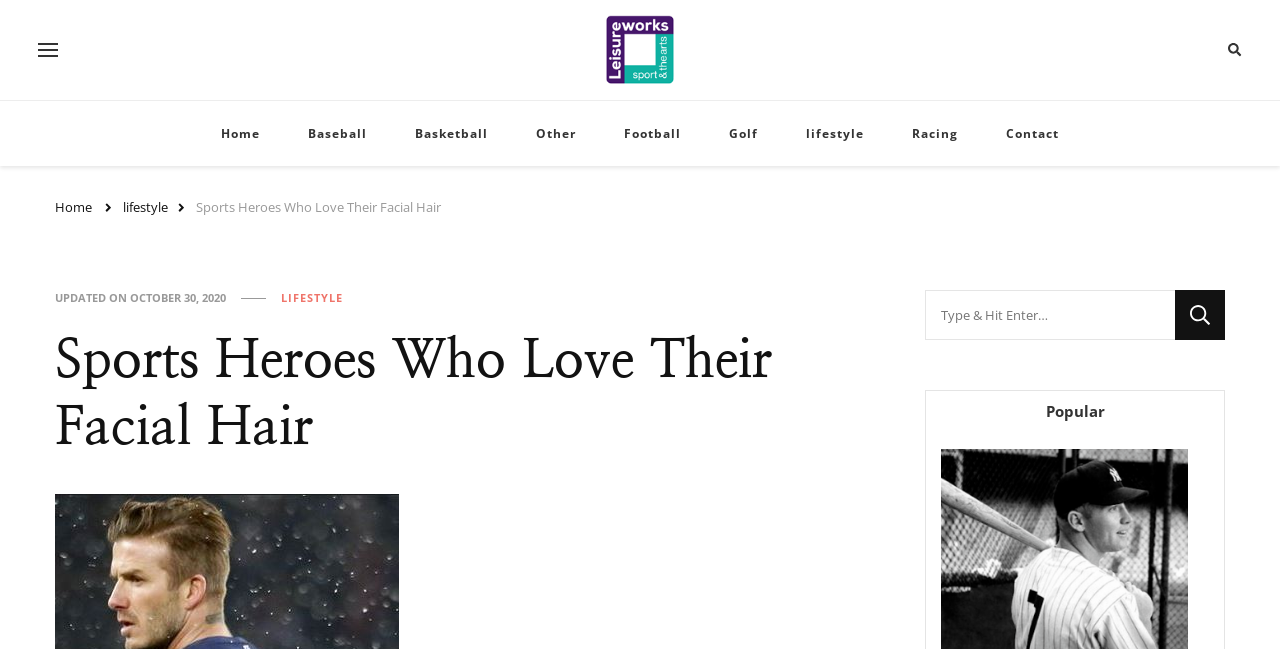Provide a thorough and detailed response to the question by examining the image: 
What is the title of the main article?

The title of the main article can be found in the middle of the webpage, where it is written as 'Sports Heroes Who Love Their Facial Hair' in a heading format.